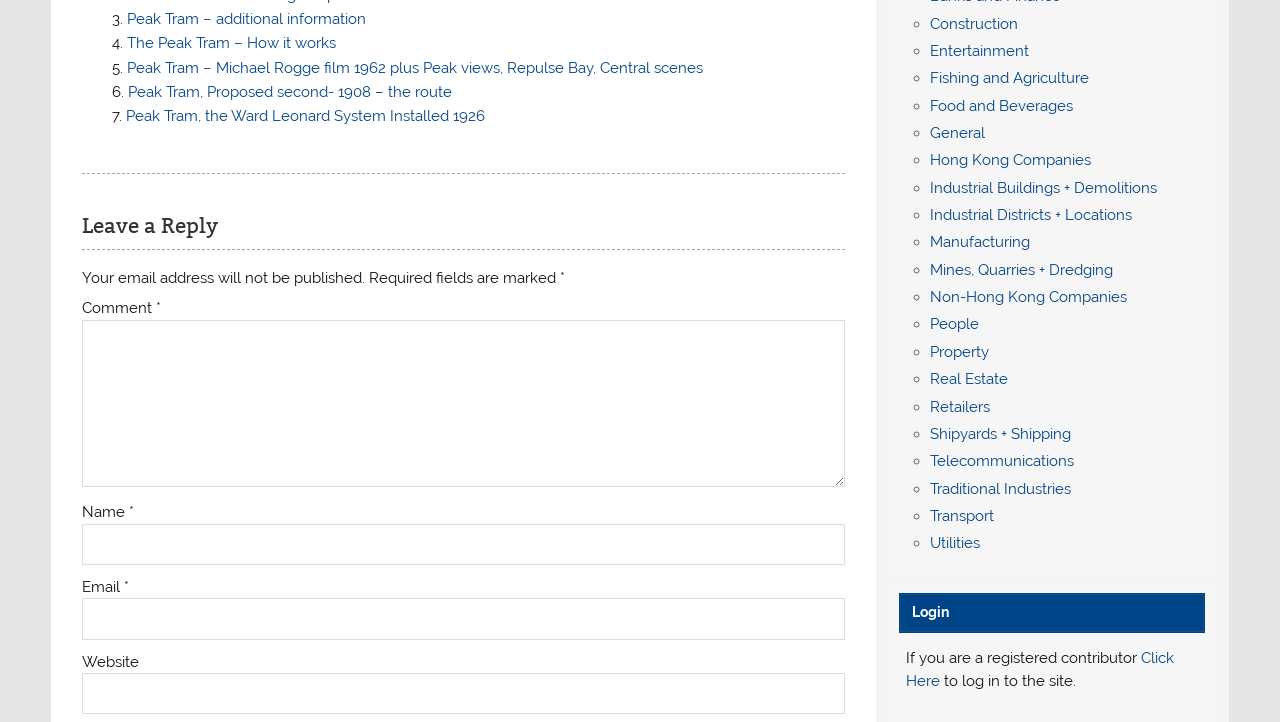Could you highlight the region that needs to be clicked to execute the instruction: "Click on 'Construction'"?

[0.727, 0.02, 0.795, 0.045]